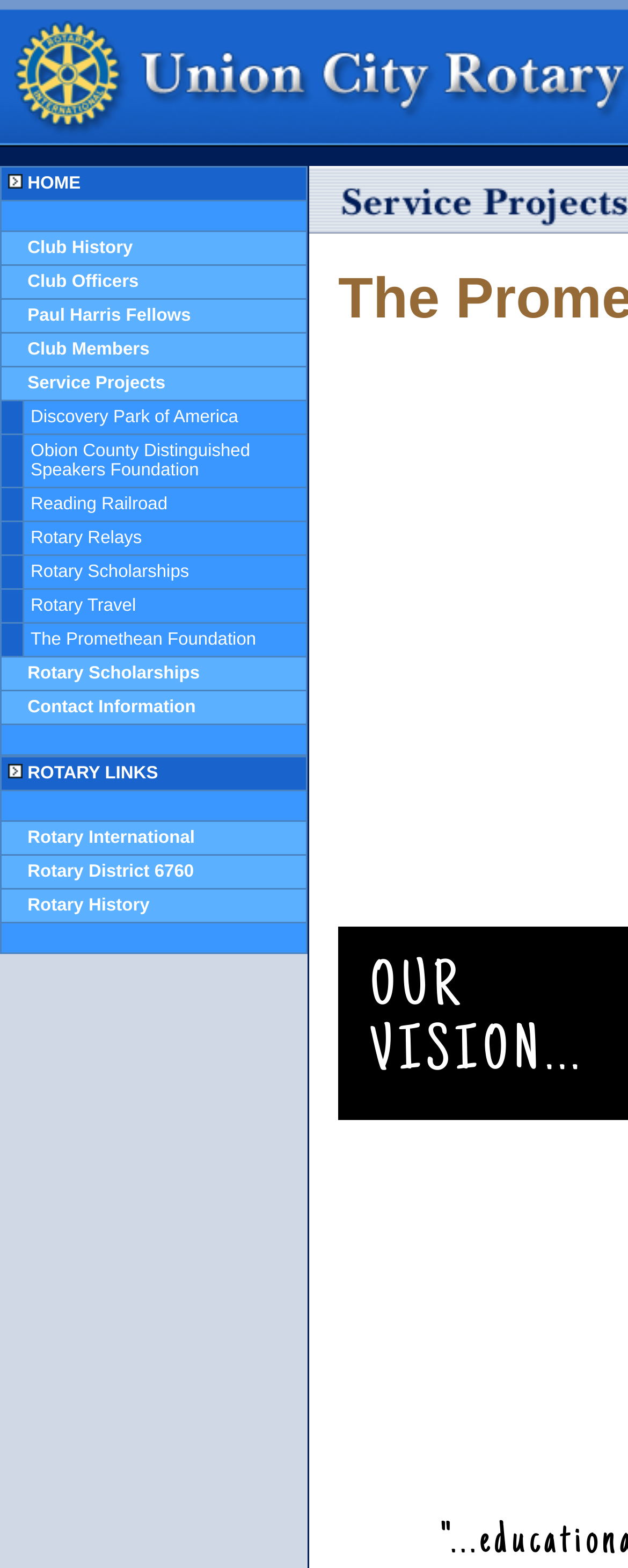Please mark the bounding box coordinates of the area that should be clicked to carry out the instruction: "View Club History".

[0.044, 0.152, 0.211, 0.164]